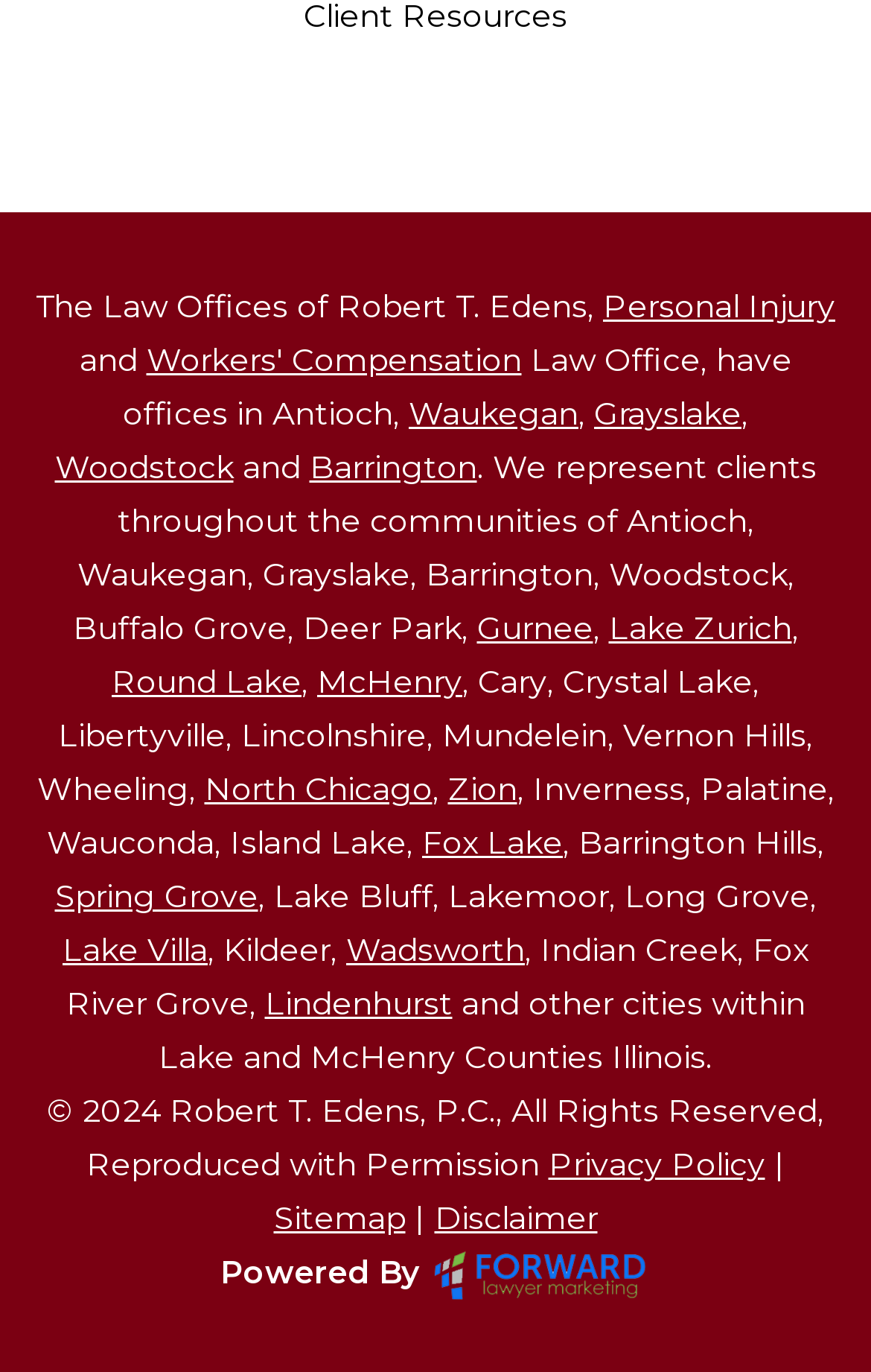Determine the bounding box coordinates of the target area to click to execute the following instruction: "View the Privacy Policy."

[0.629, 0.834, 0.878, 0.863]